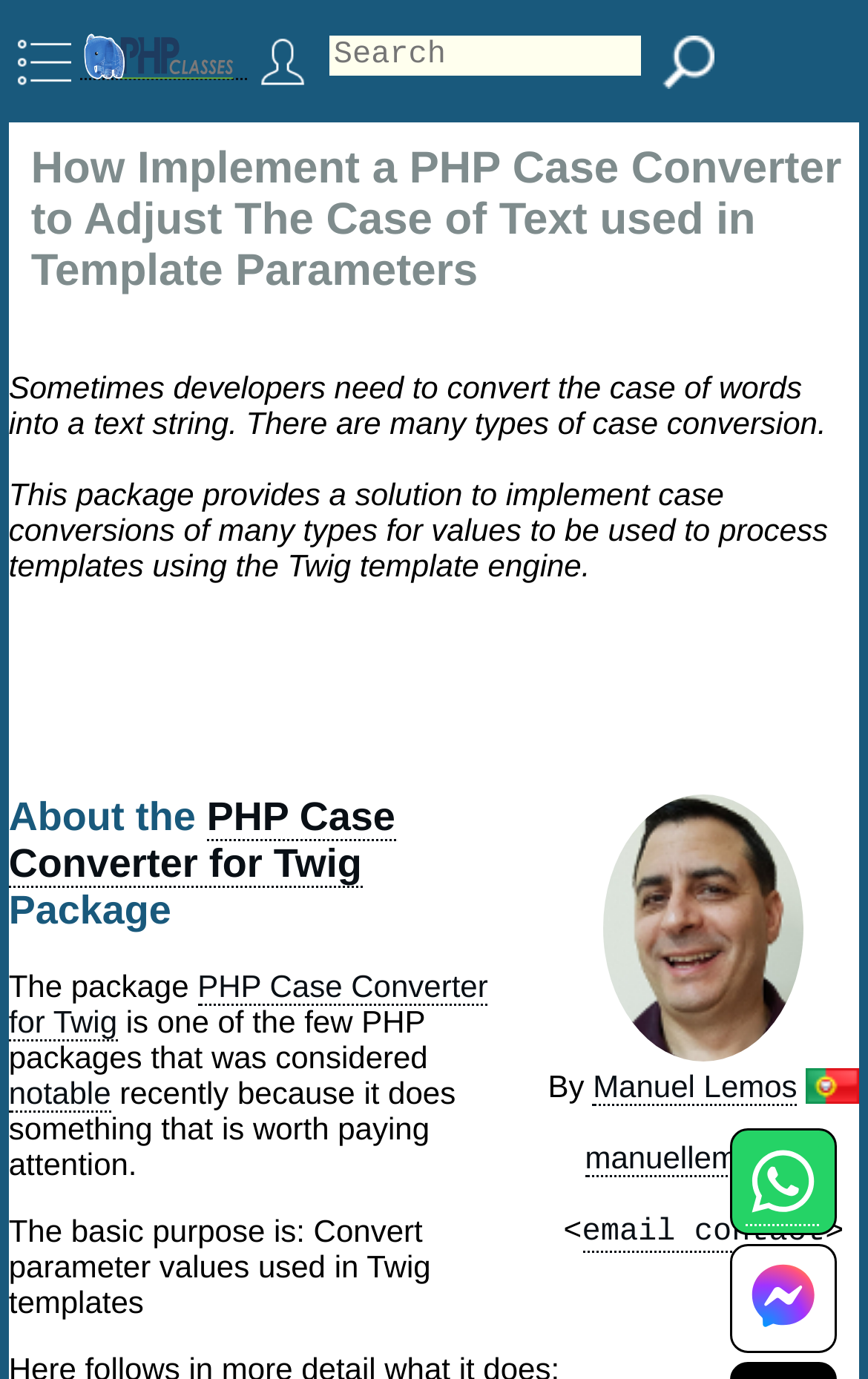Highlight the bounding box of the UI element that corresponds to this description: "name="words" placeholder="Search"".

[0.379, 0.024, 0.761, 0.053]